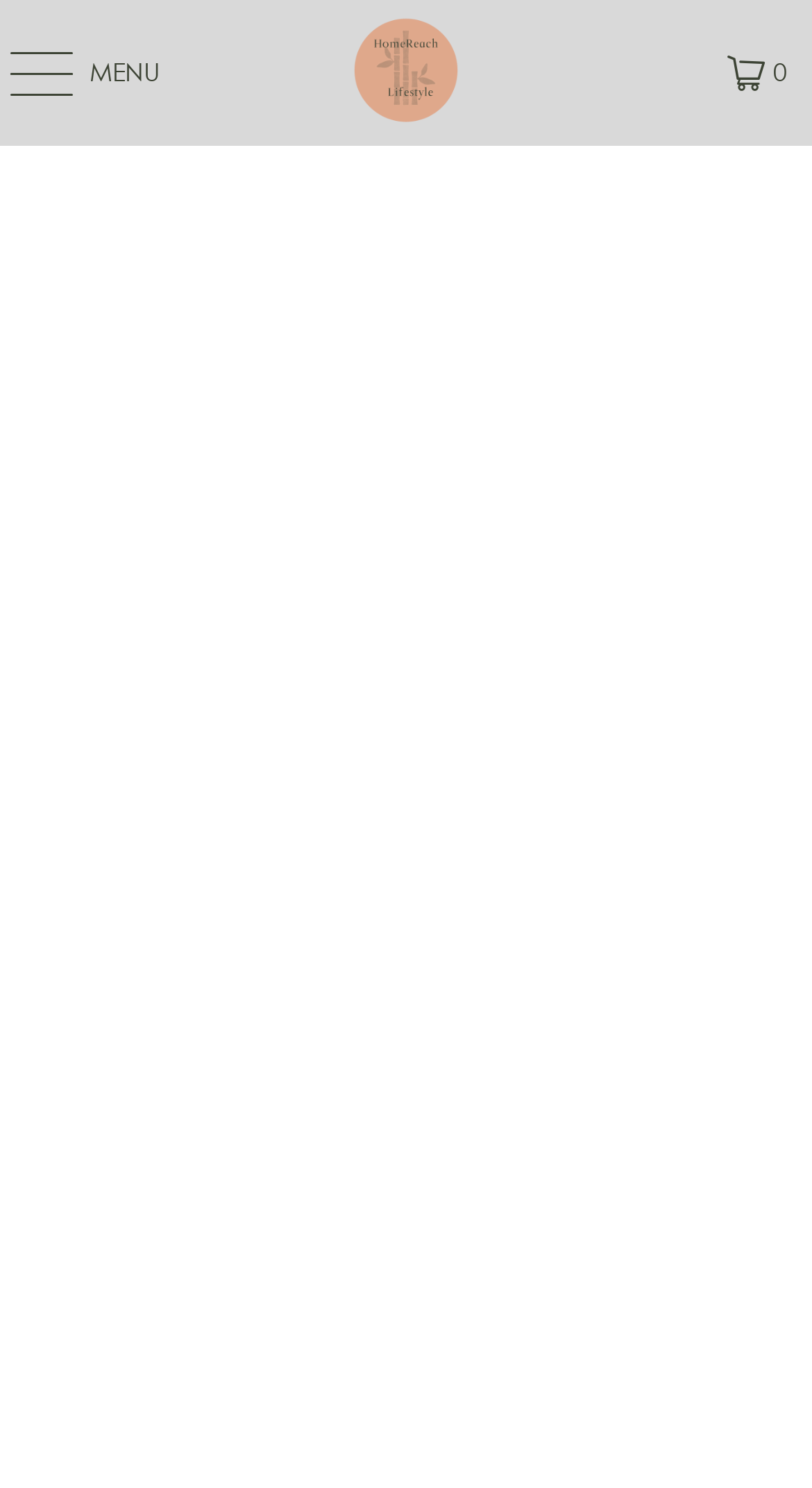Locate the bounding box of the UI element described by: "parent_node: MENU title="HomeReachLifestyle.com"" in the given webpage screenshot.

[0.25, 0.0, 0.75, 0.098]